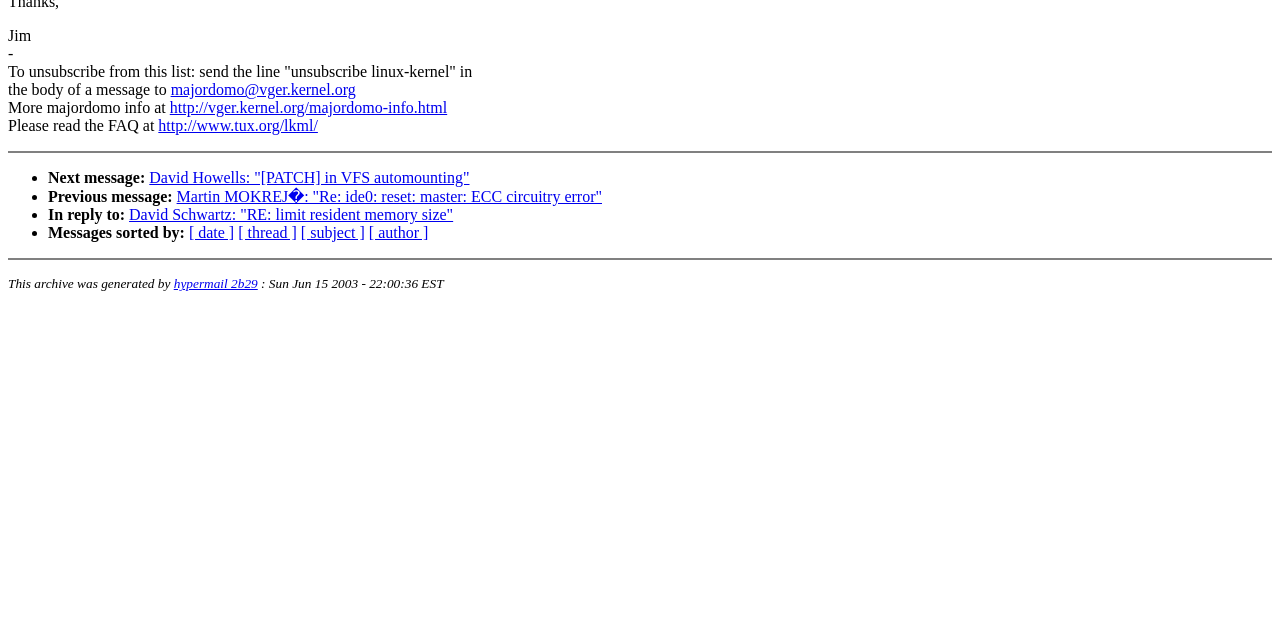Given the description majordomo@vger.kernel.org, predict the bounding box coordinates of the UI element. Ensure the coordinates are in the format (top-left x, top-left y, bottom-right x, bottom-right y) and all values are between 0 and 1.

[0.133, 0.127, 0.278, 0.154]